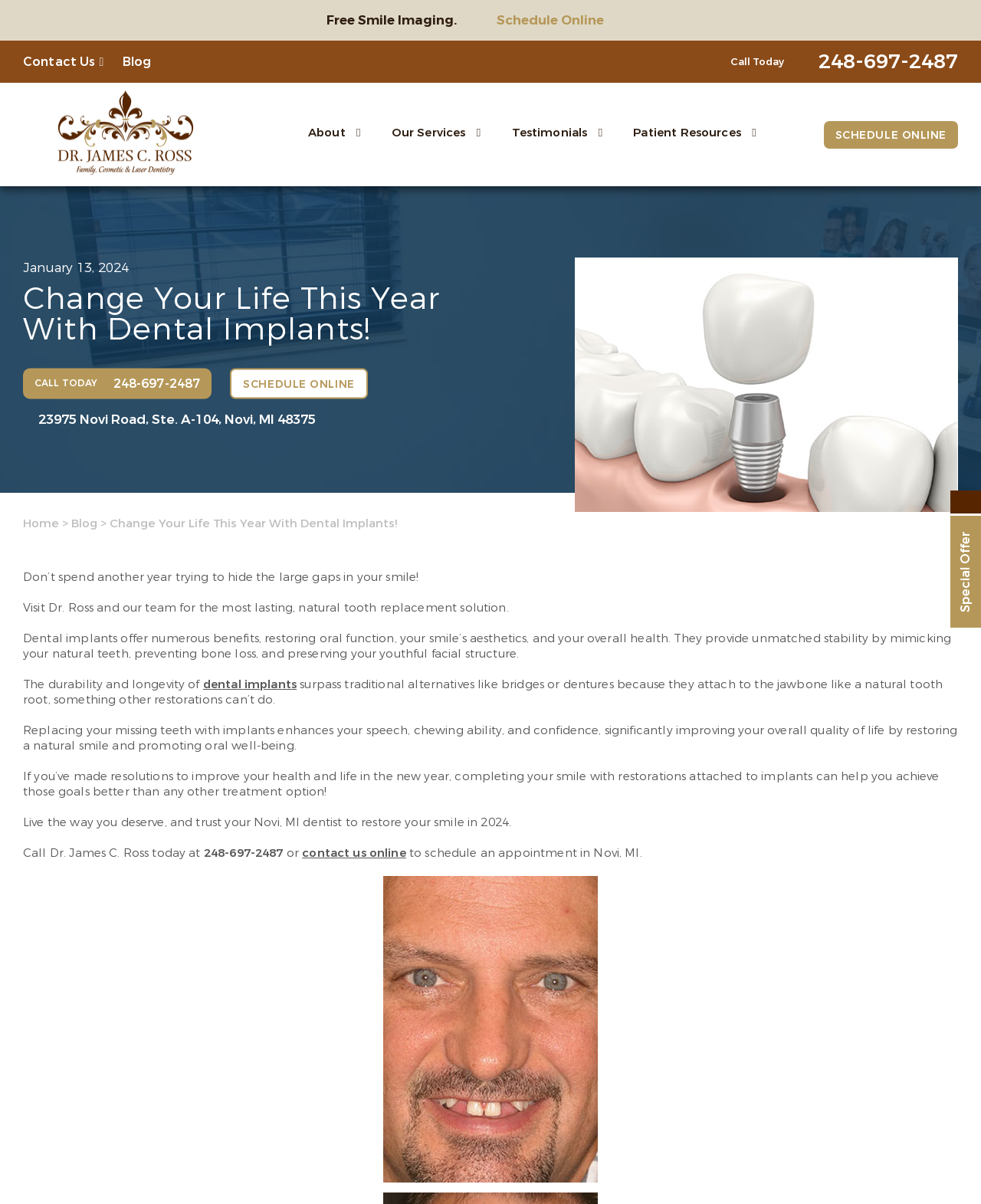Using the description: "contact us online", determine the UI element's bounding box coordinates. Ensure the coordinates are in the format of four float numbers between 0 and 1, i.e., [left, top, right, bottom].

[0.308, 0.702, 0.414, 0.715]